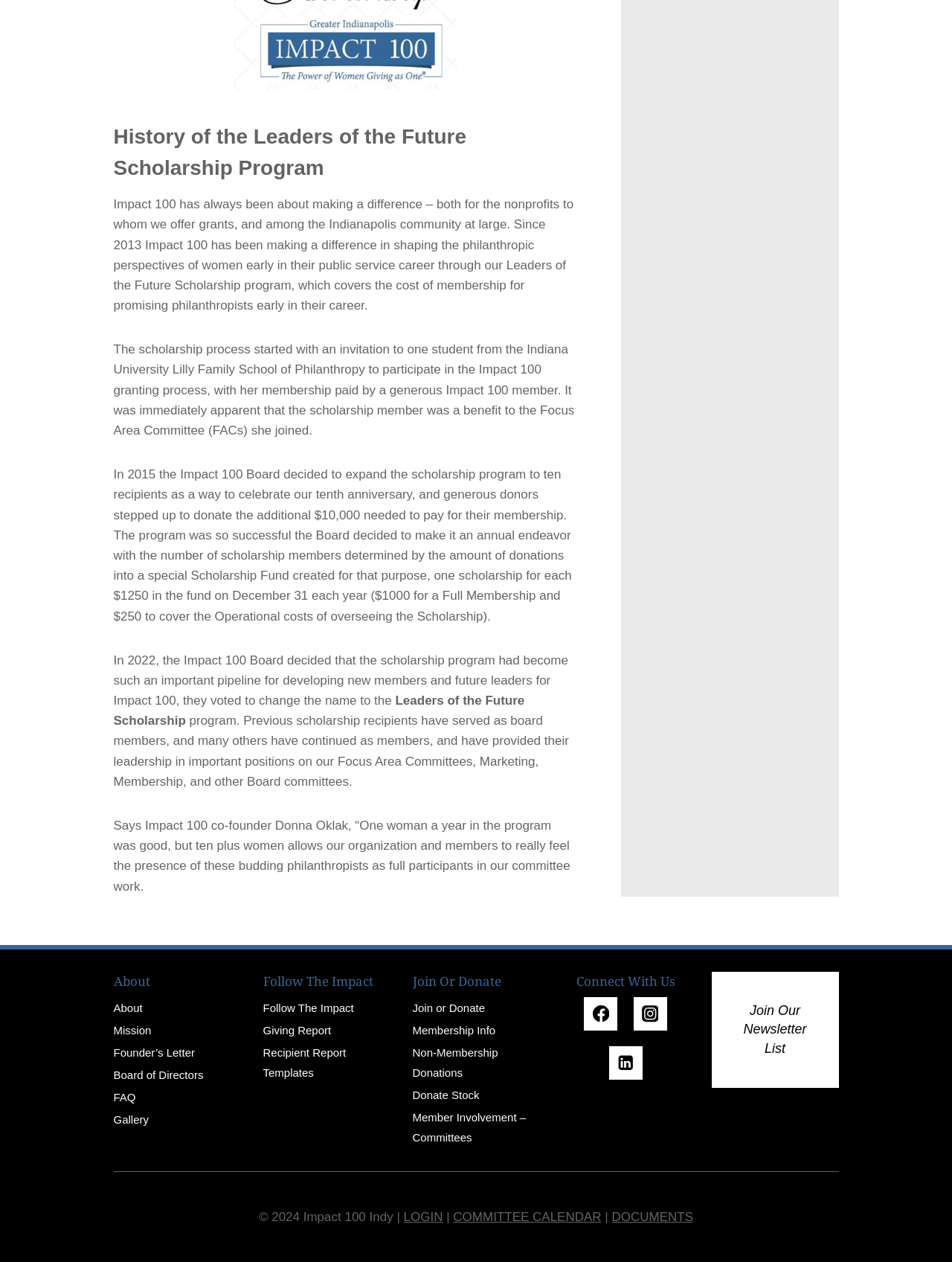What is the name of the scholarship program?
Please provide a comprehensive answer based on the visual information in the image.

The name of the scholarship program can be found in the text 'In 2022, the Impact 100 Board decided that the scholarship program had become such an important pipeline for developing new members and future leaders for Impact 100, they voted to change the name to the Leaders of the Future Scholarship program.'